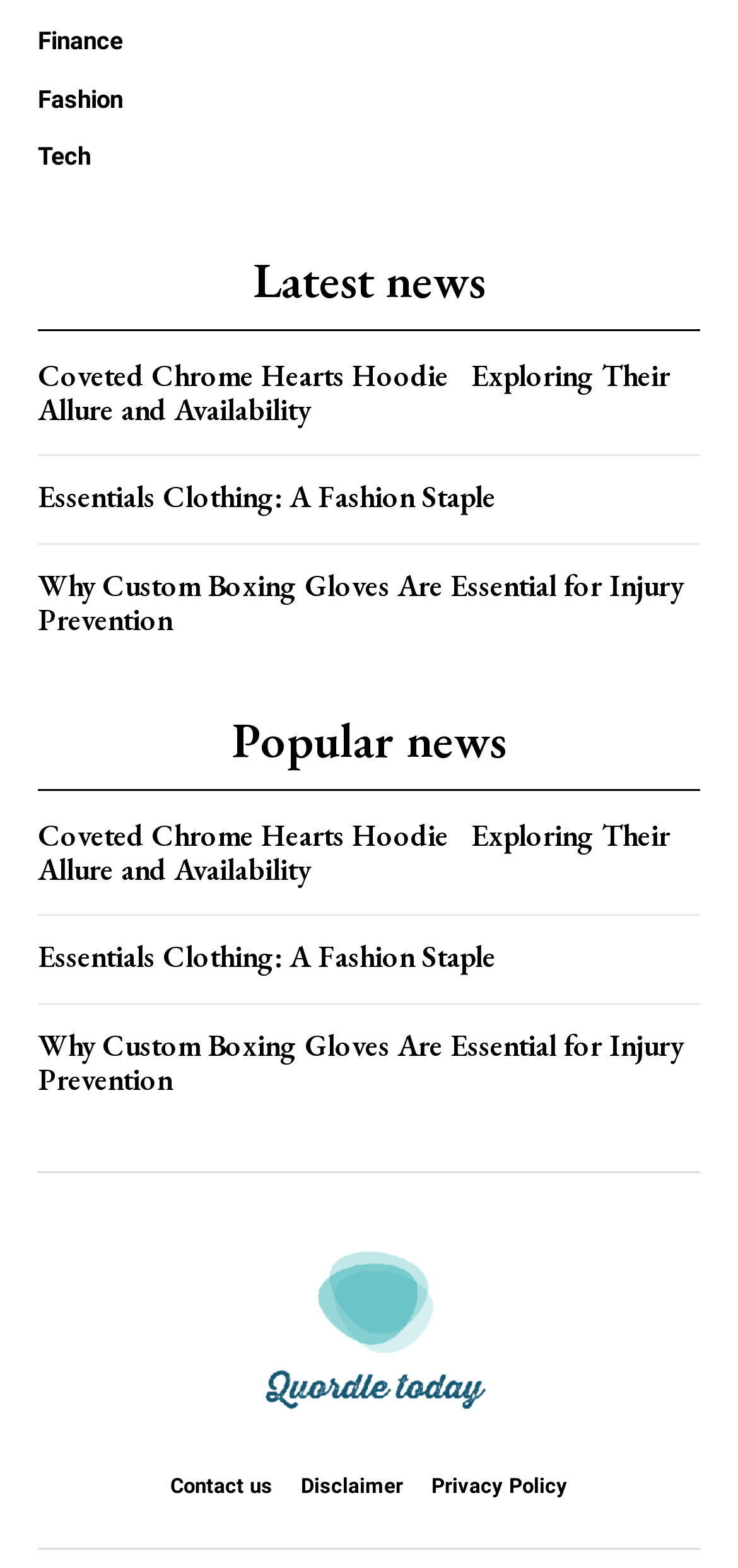Please provide a detailed answer to the question below by examining the image:
What is the title of the first news article?

I looked at the first heading element under the 'Latest news' section and found the title of the first news article, which is 'Coveted Chrome Hearts Hoodie Exploring Their Allure and Availability'.